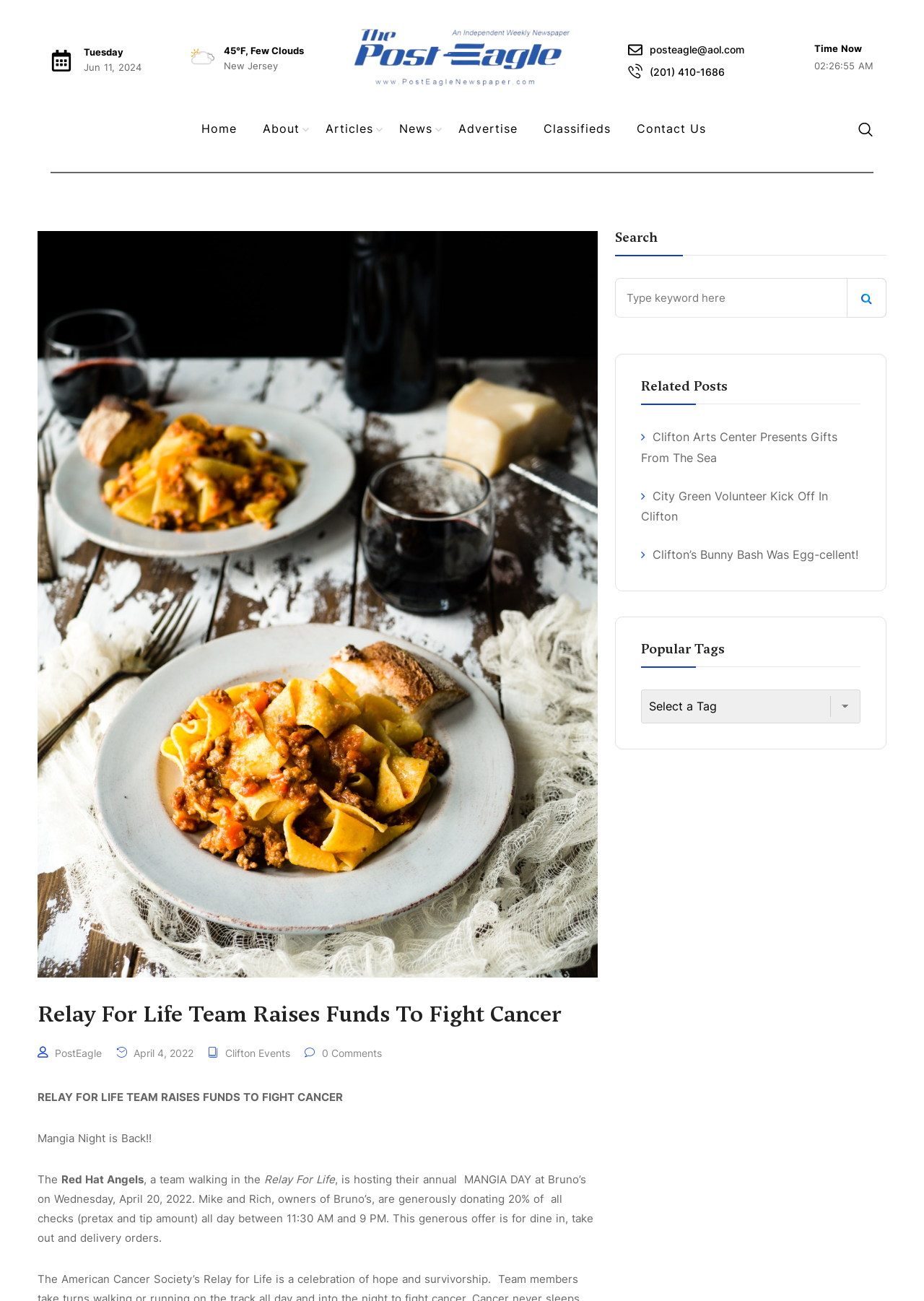Locate the bounding box coordinates of the area to click to fulfill this instruction: "View the 'Articles' page". The bounding box should be presented as four float numbers between 0 and 1, in the order [left, top, right, bottom].

[0.338, 0.077, 0.418, 0.121]